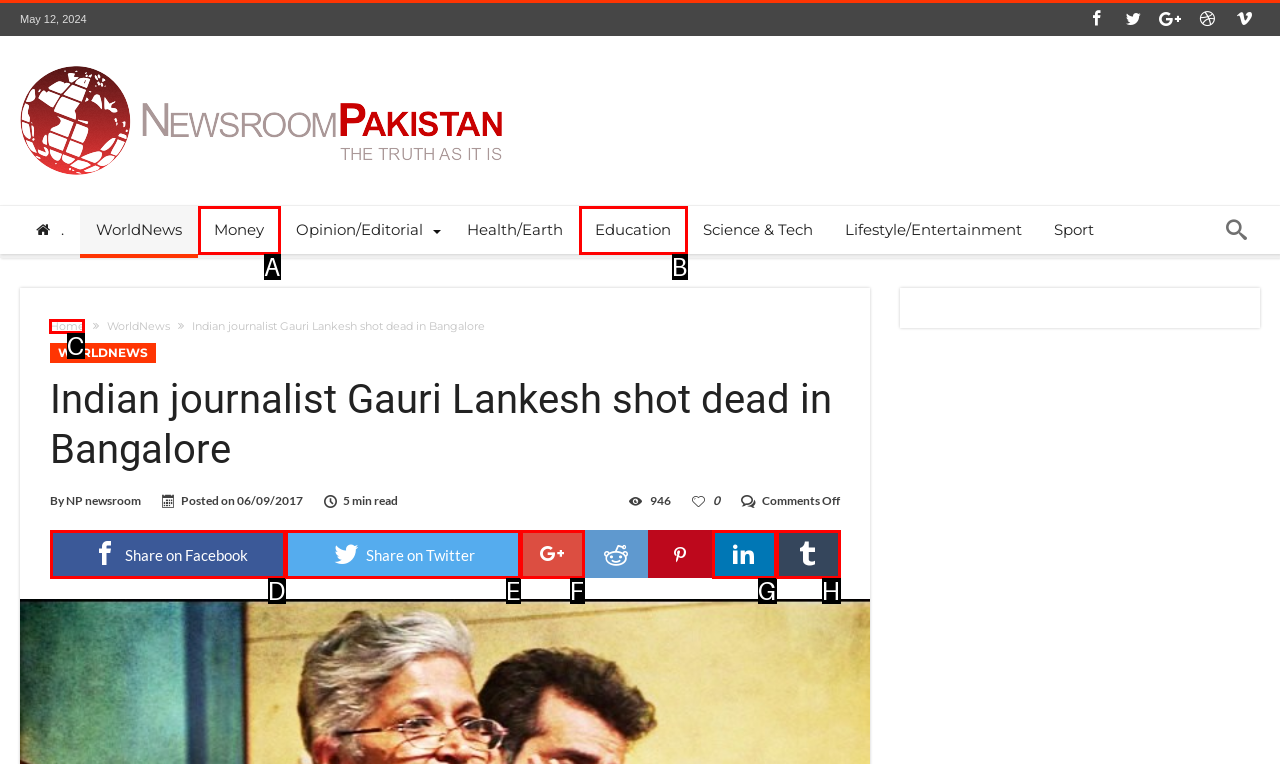Identify the correct HTML element to click for the task: Go to the Home page. Provide the letter of your choice.

C